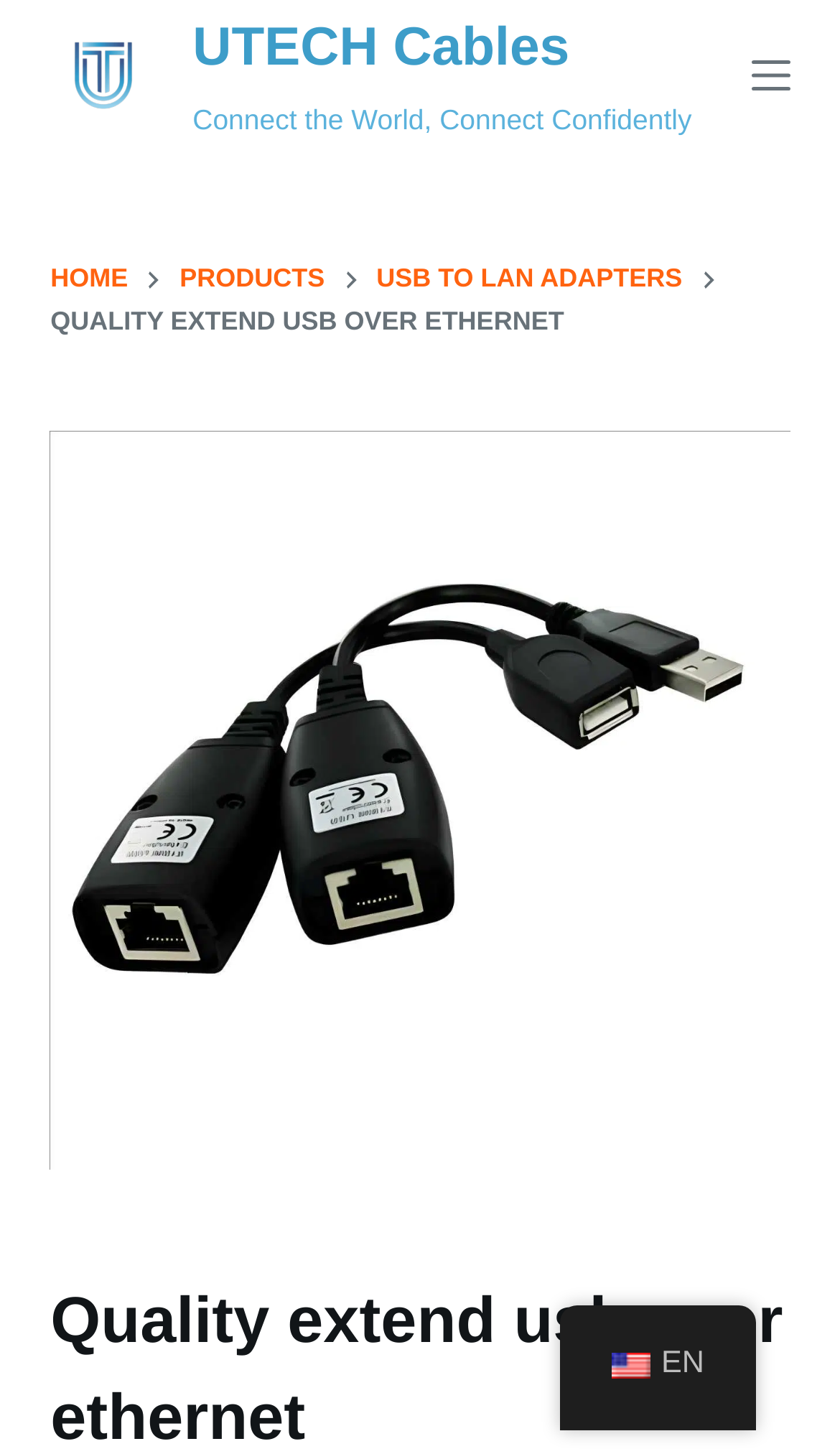Using the webpage screenshot and the element description Digital Audiobook (Libro.fm), determine the bounding box coordinates. Specify the coordinates in the format (top-left x, top-left y, bottom-right x, bottom-right y) with values ranging from 0 to 1.

None